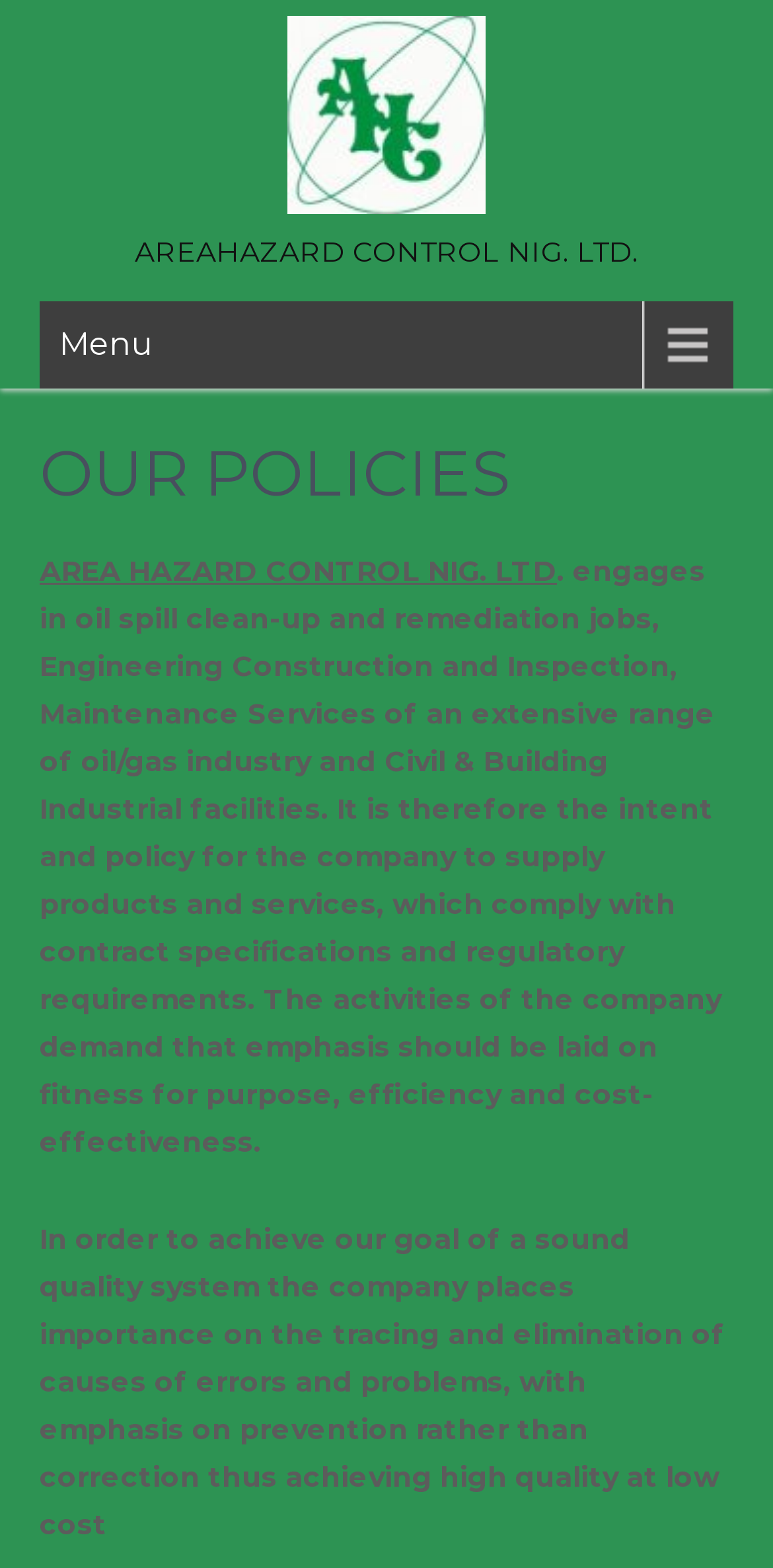Find and provide the bounding box coordinates for the UI element described with: "Menu".

[0.051, 0.192, 0.949, 0.248]